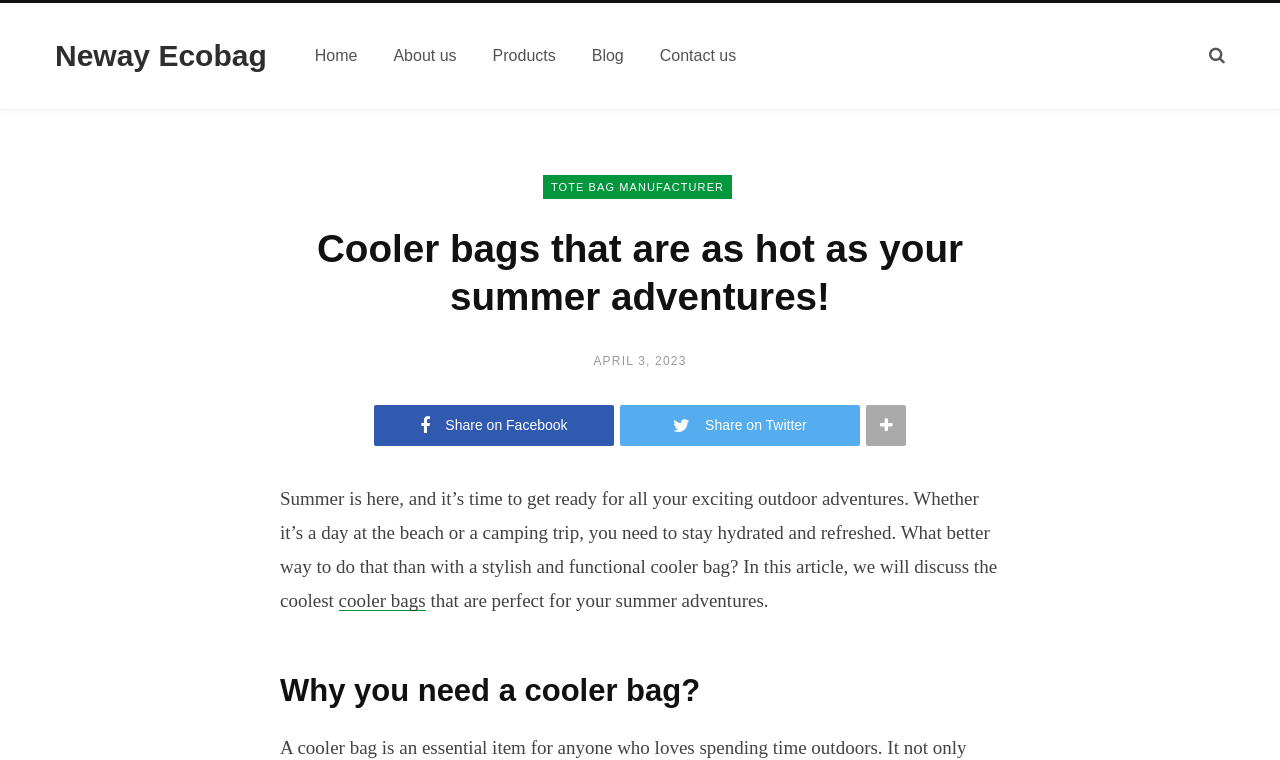Based on the element description "parent_node: Share on Facebook", predict the bounding box coordinates of the UI element.

[0.677, 0.533, 0.708, 0.586]